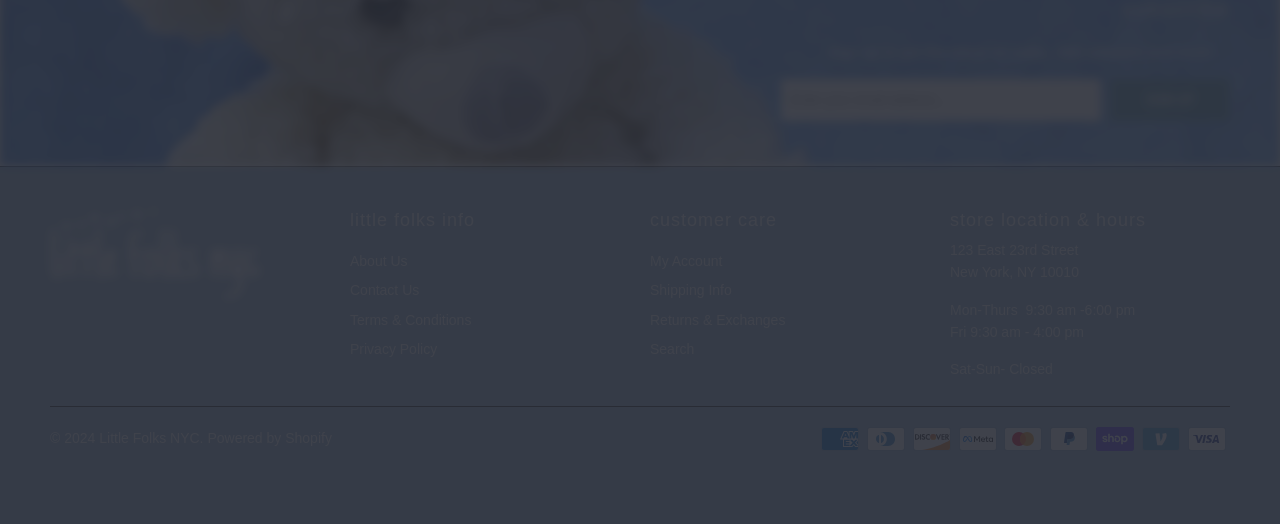Locate the bounding box coordinates of the element that should be clicked to execute the following instruction: "Search for products".

[0.508, 0.651, 0.542, 0.681]